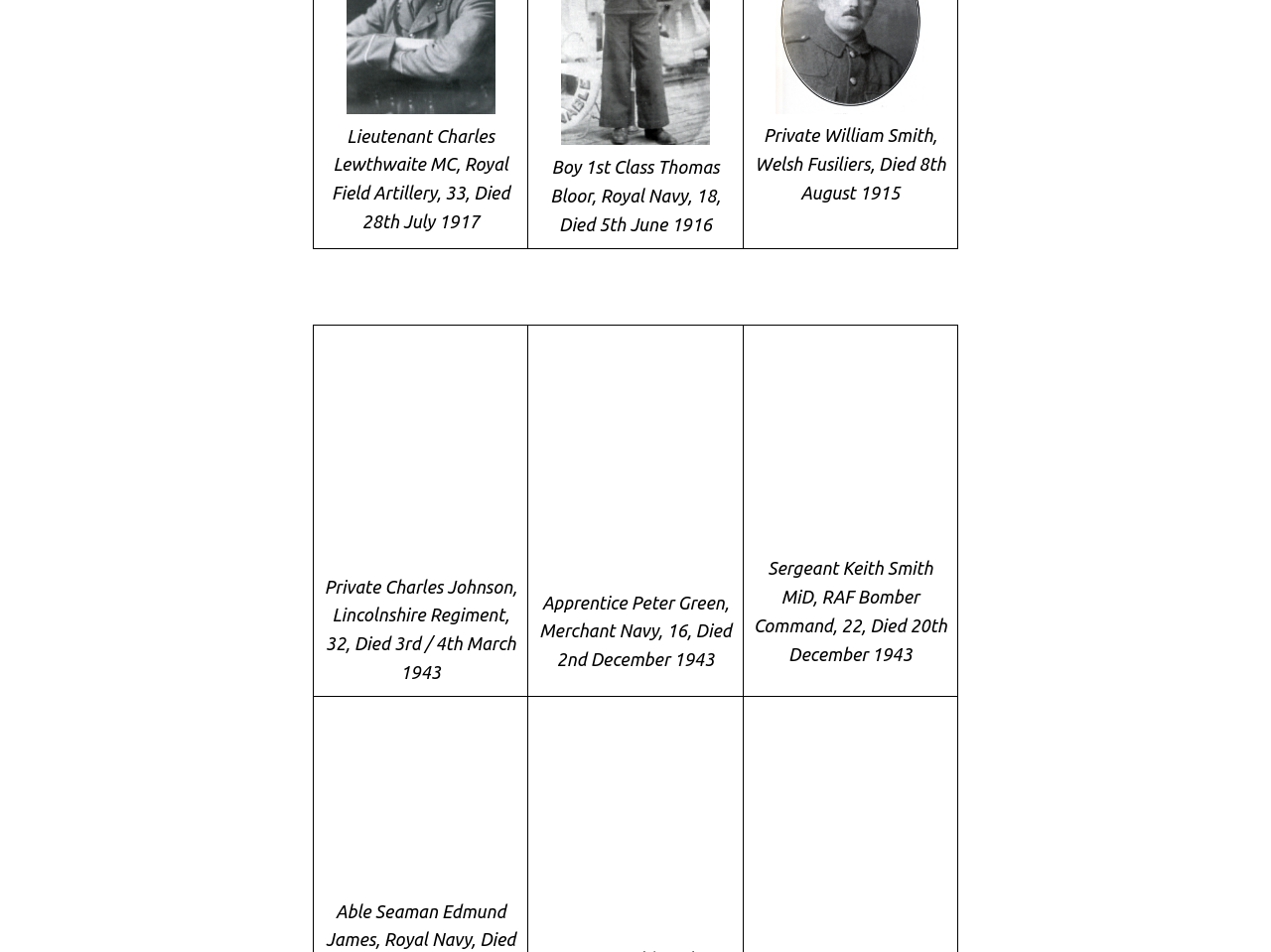What is the purpose of the webpage?
Kindly answer the question with as much detail as you can.

Based on the content of the gridcell elements, which contain information about individuals, including their names, occupations, ages, and dates of death, it appears that the purpose of the webpage is to display information about deceased individuals, likely in a memorial or tribute context.